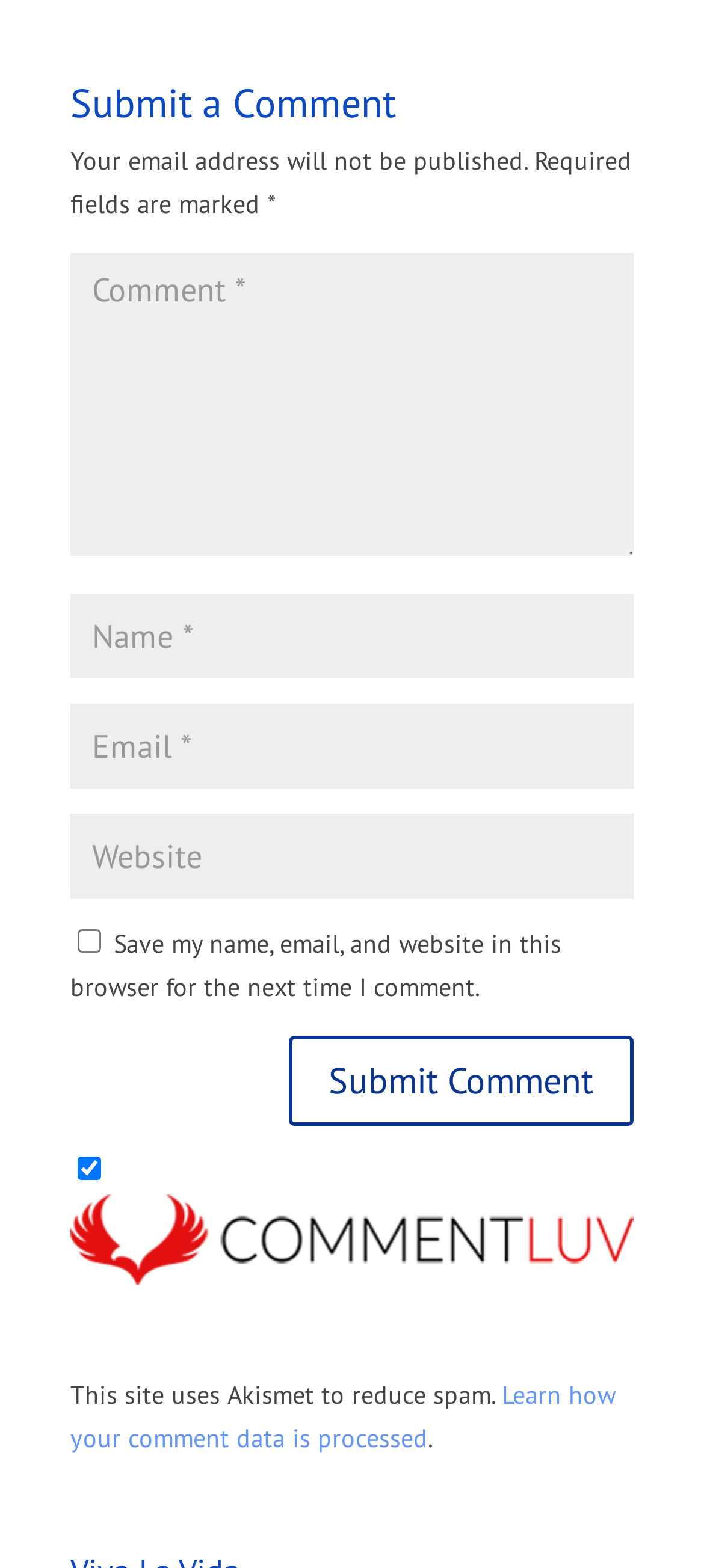Could you specify the bounding box coordinates for the clickable section to complete the following instruction: "Input your email"?

[0.1, 0.449, 0.9, 0.503]